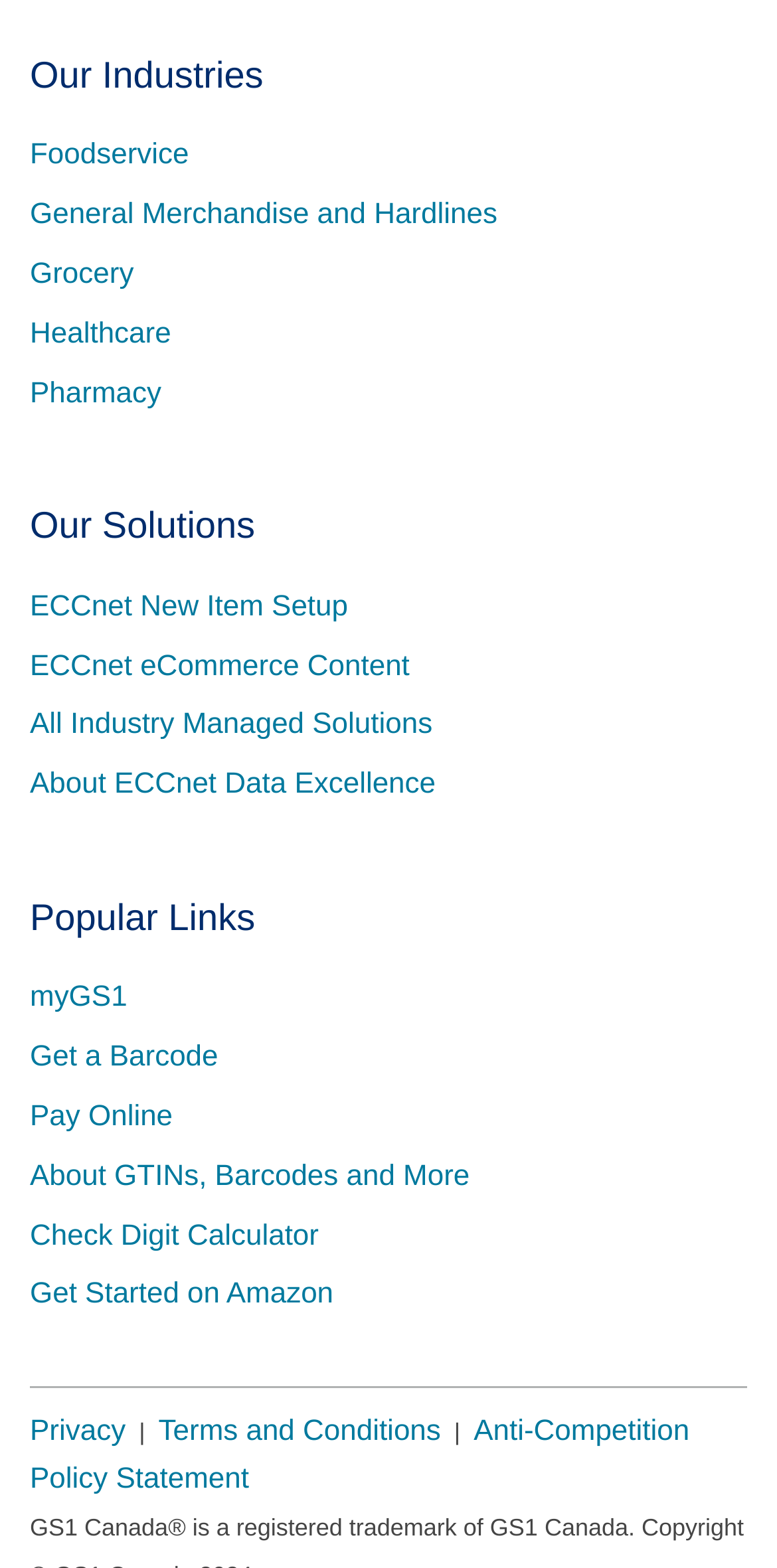What are the industries listed on the webpage?
Carefully analyze the image and provide a detailed answer to the question.

By examining the webpage, I found a section labeled 'Our Industries' which lists several industries, including Foodservice, General Merchandise and Hardlines, Grocery, Healthcare, and Pharmacy.